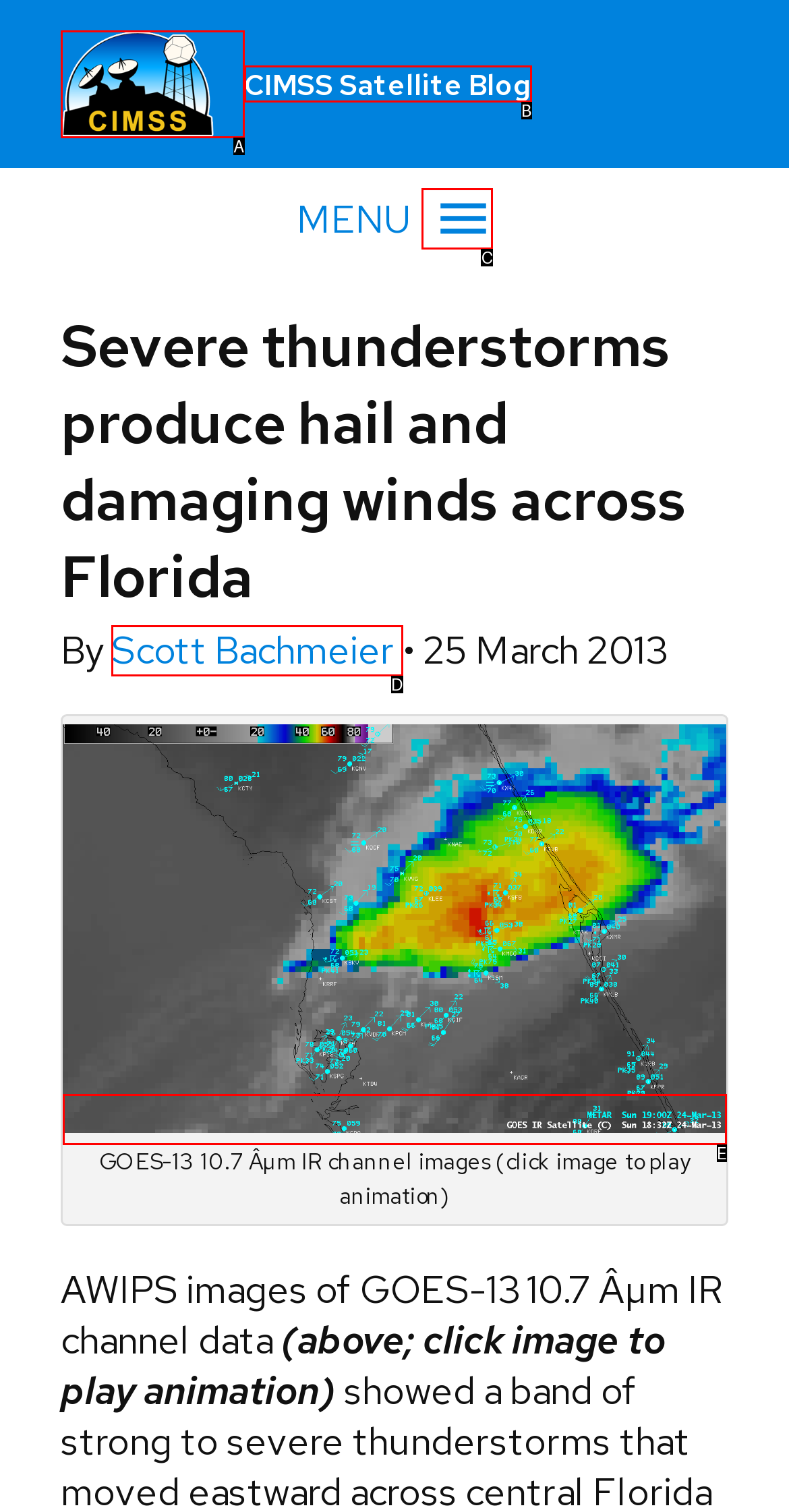Select the HTML element that corresponds to the description: value="Search". Reply with the letter of the correct option.

None